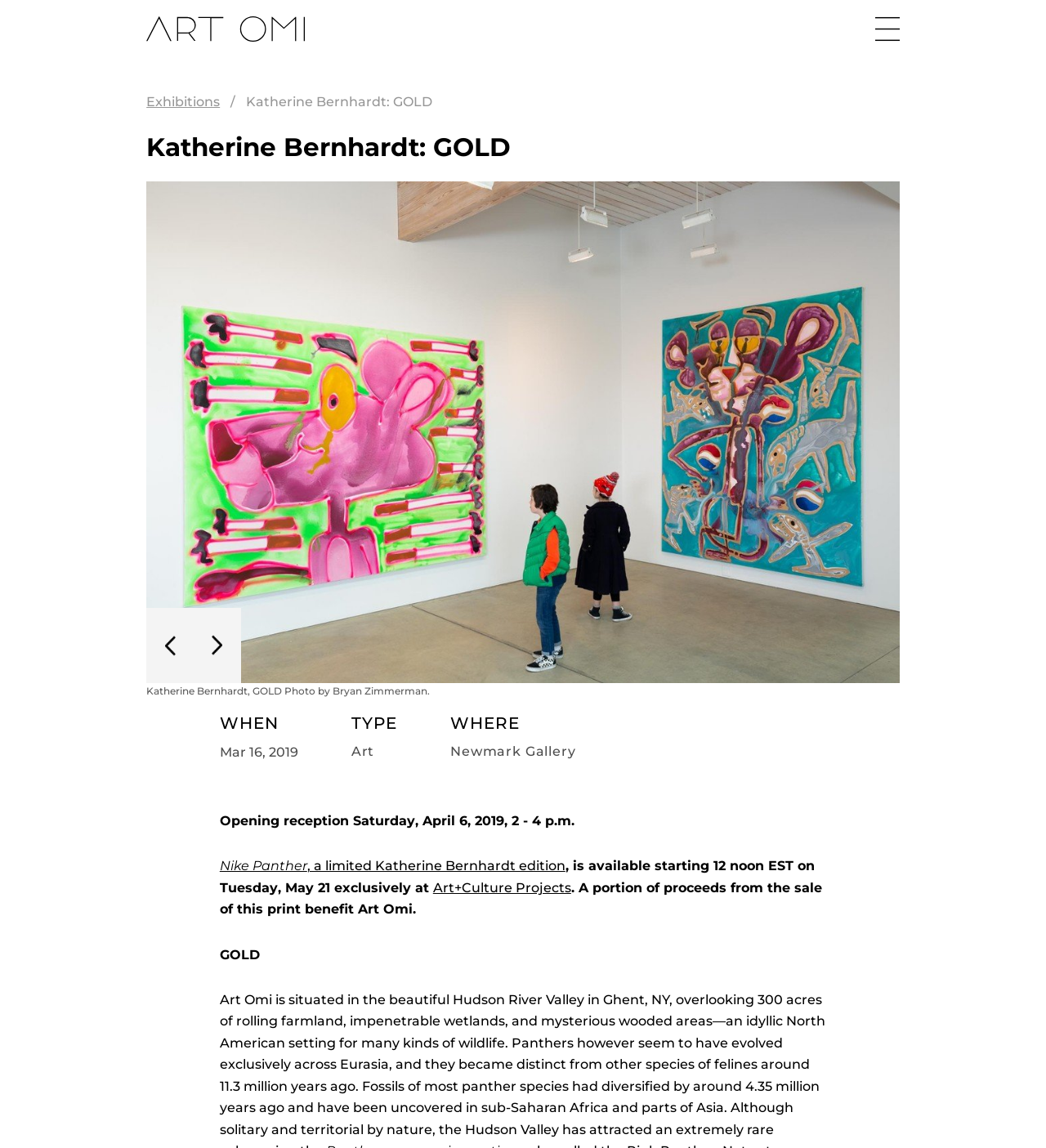Identify the bounding box of the UI element described as follows: "Exhibitions". Provide the coordinates as four float numbers in the range of 0 to 1 [left, top, right, bottom].

[0.14, 0.081, 0.21, 0.097]